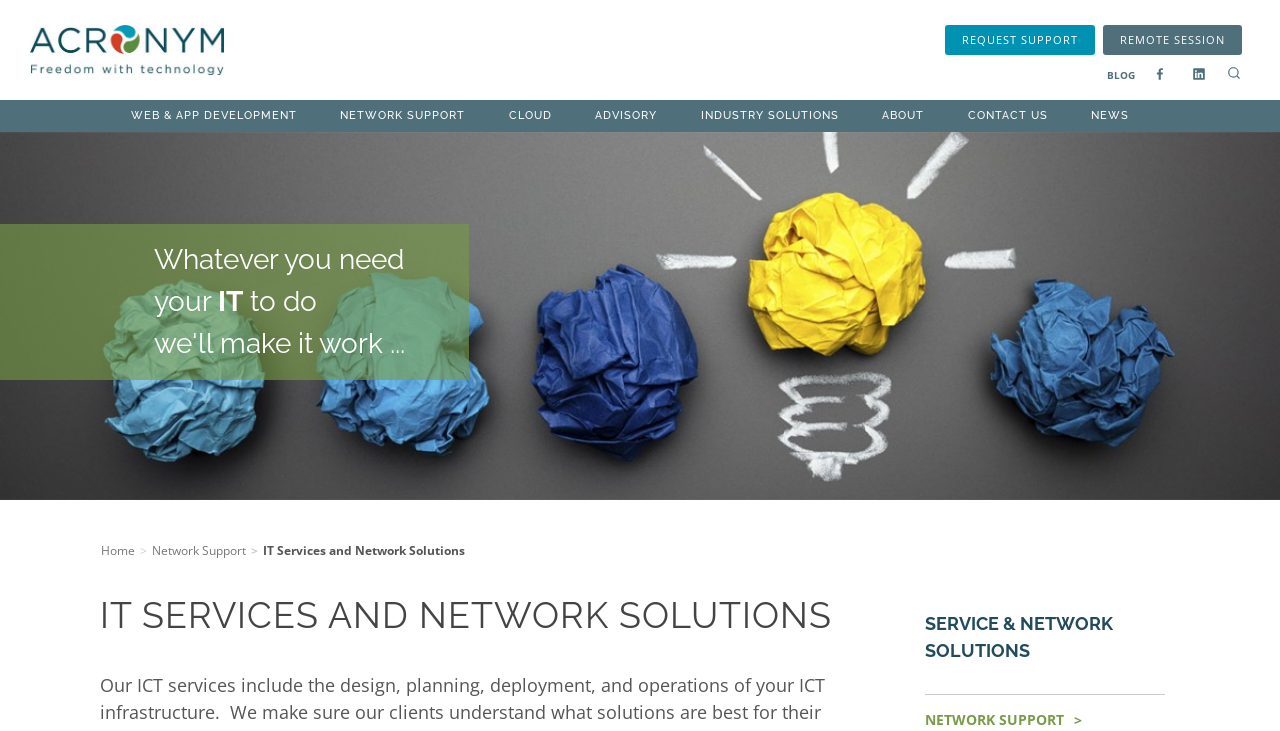Offer a detailed explanation of the webpage layout and contents.

This webpage is about Business ICT Support in Auckland, offering solutions design and installation for small, medium, and large businesses, as well as cyber security services. 

At the top left corner, there is a logo with the text "Acronym - Freedom with technology". On the top right corner, there are three links: "REQUEST SUPPORT", "REMOTE SESSION", and a series of empty links. Below these links, there is a search bar where users can type and hit enter.

Below the search bar, there are several links to different services, including "WEB & APP DEVELOPMENT", "NETWORK SUPPORT", "CLOUD", "ADVISORY", "INDUSTRY SOLUTIONS", "ABOUT", "CONTACT US", and "NEWS". These links are arranged horizontally across the page.

On the left side of the page, there is a large image related to IT services and network solutions. 

In the middle of the page, there is a heading "Whatever you need your IT to do" in three separate lines. 

At the bottom of the page, there are several links, including "Home", "Network Support", and "IT Services and Network Solutions". Below these links, there is a heading "IT SERVICES AND NETWORK SOLUTIONS" and another heading "SERVICE & NETWORK SOLUTIONS" with a horizontal separator line below it. Finally, there is a link "NETWORK SUPPORT>" at the very bottom of the page.